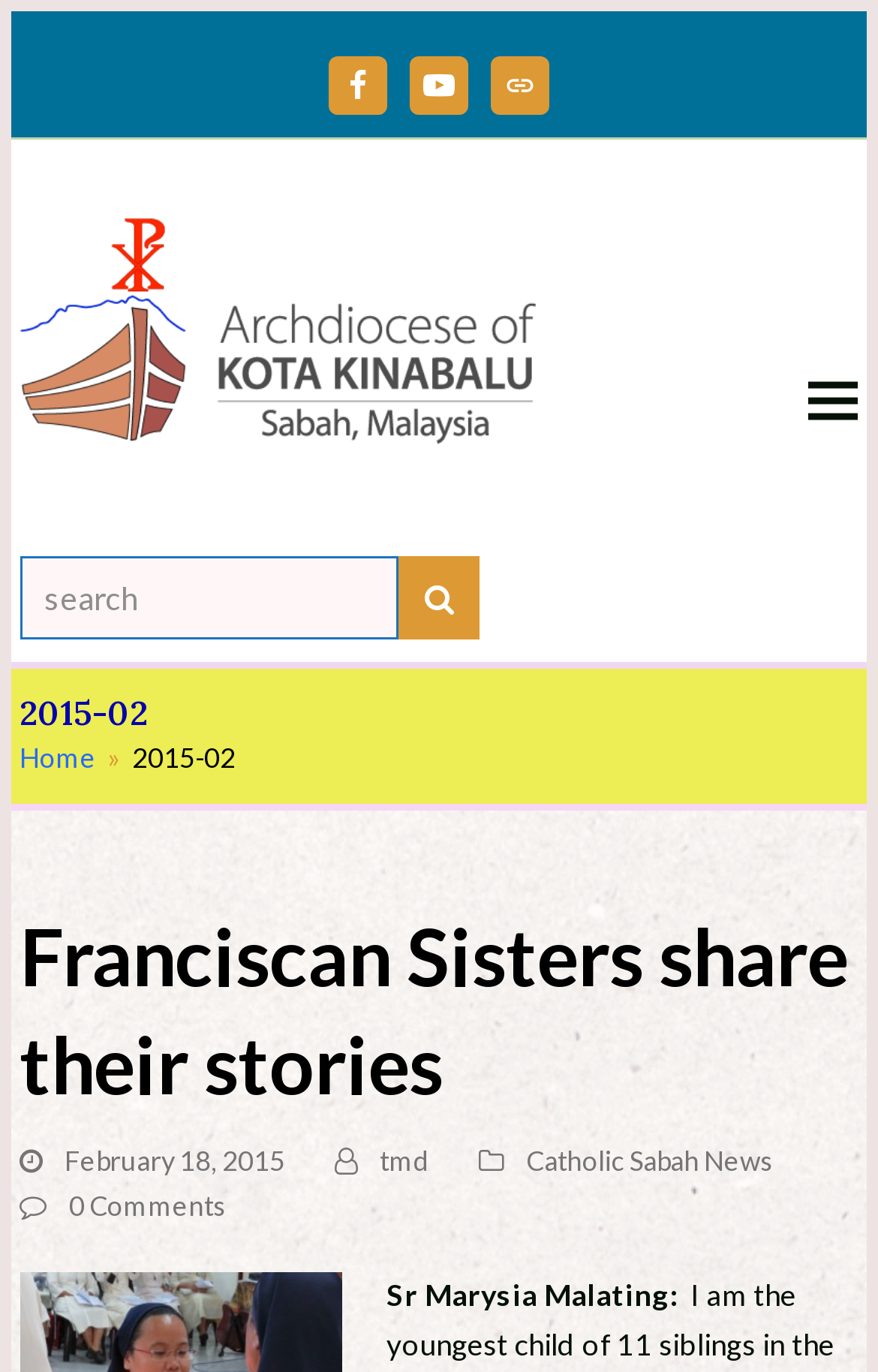What is the name of the archdiocese?
Using the visual information, respond with a single word or phrase.

Catholic Archdiocese of Kota Kinabalu